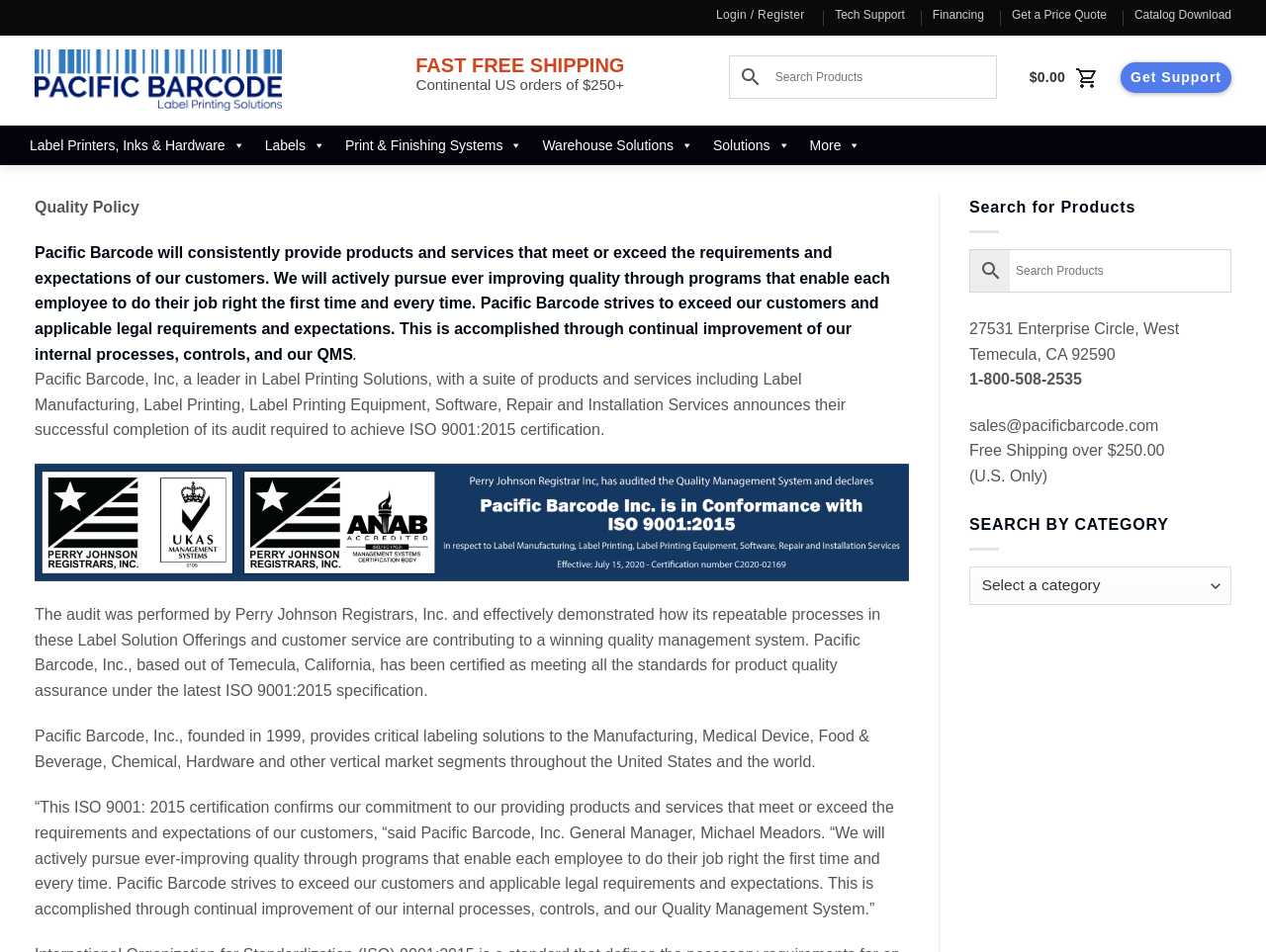Predict the bounding box coordinates of the area that should be clicked to accomplish the following instruction: "View quality policy". The bounding box coordinates should consist of four float numbers between 0 and 1, i.e., [left, top, right, bottom].

[0.027, 0.209, 0.11, 0.226]